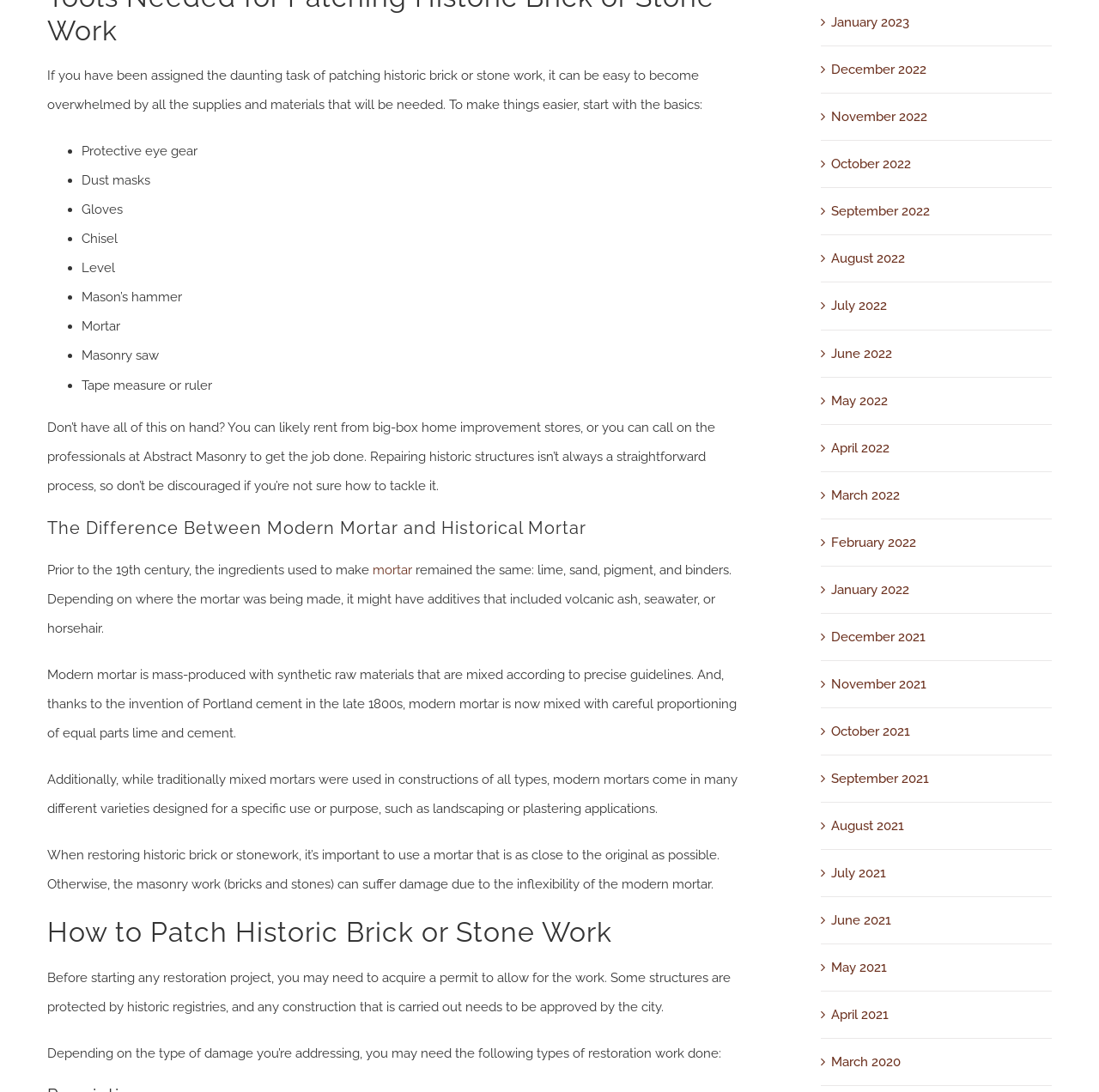Find the bounding box coordinates of the area to click in order to follow the instruction: "Get more information about Abstract Masonry".

[0.043, 0.384, 0.651, 0.452]